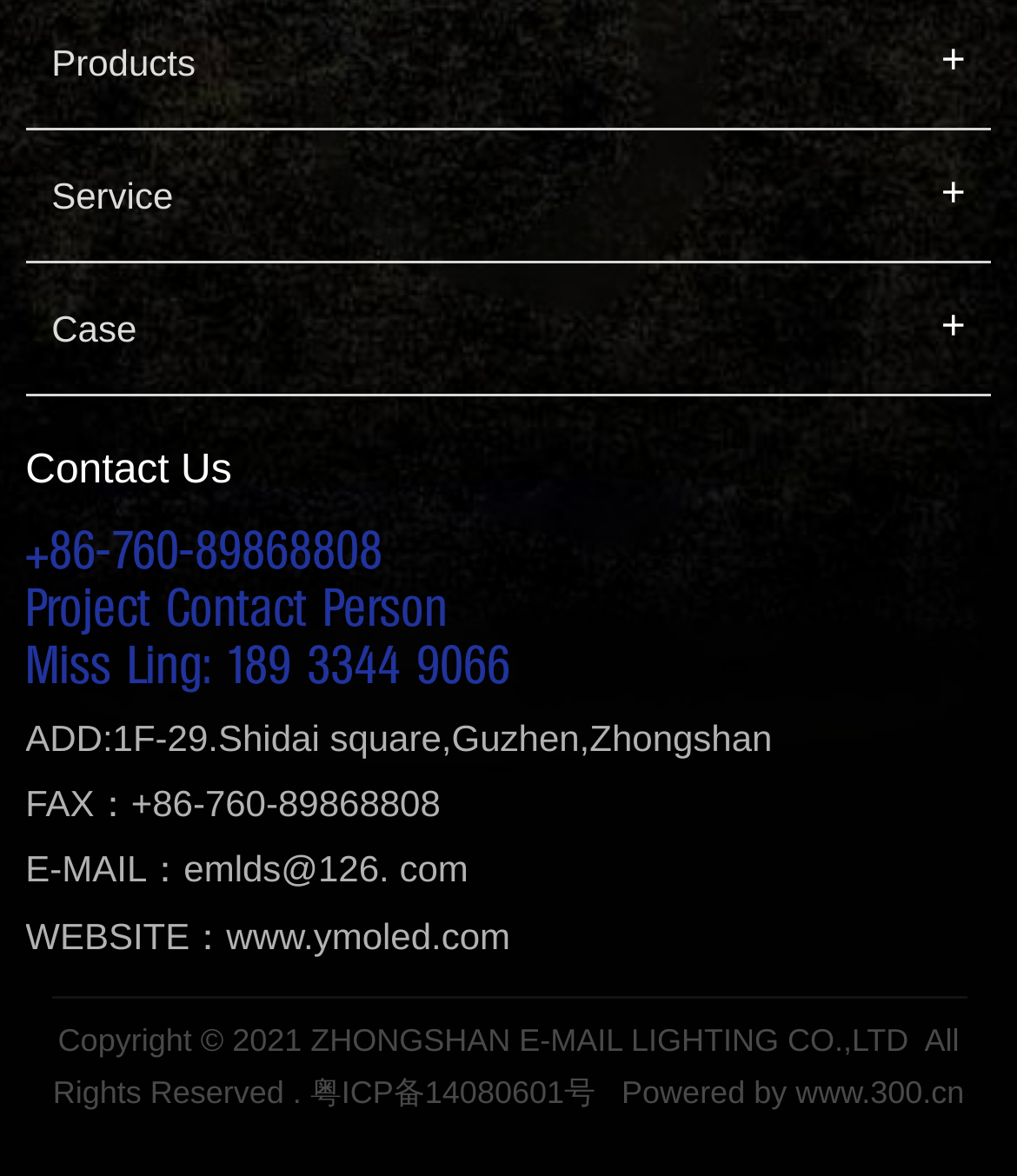Please predict the bounding box coordinates (top-left x, top-left y, bottom-right x, bottom-right y) for the UI element in the screenshot that fits the description: 189 3344 9066

[0.222, 0.541, 0.502, 0.59]